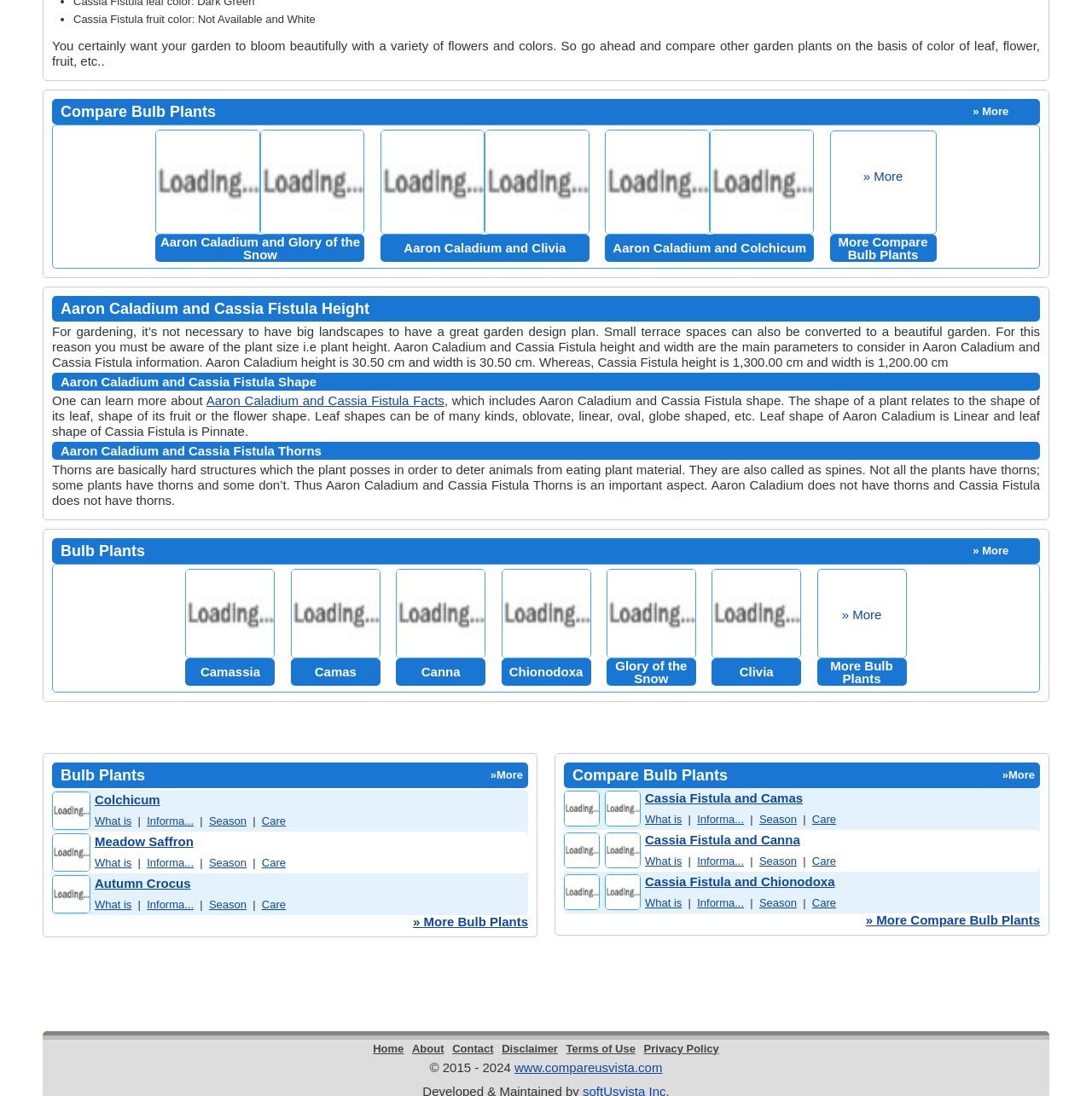Please determine the bounding box coordinates for the UI element described as: "Season".

[0.191, 0.743, 0.226, 0.754]